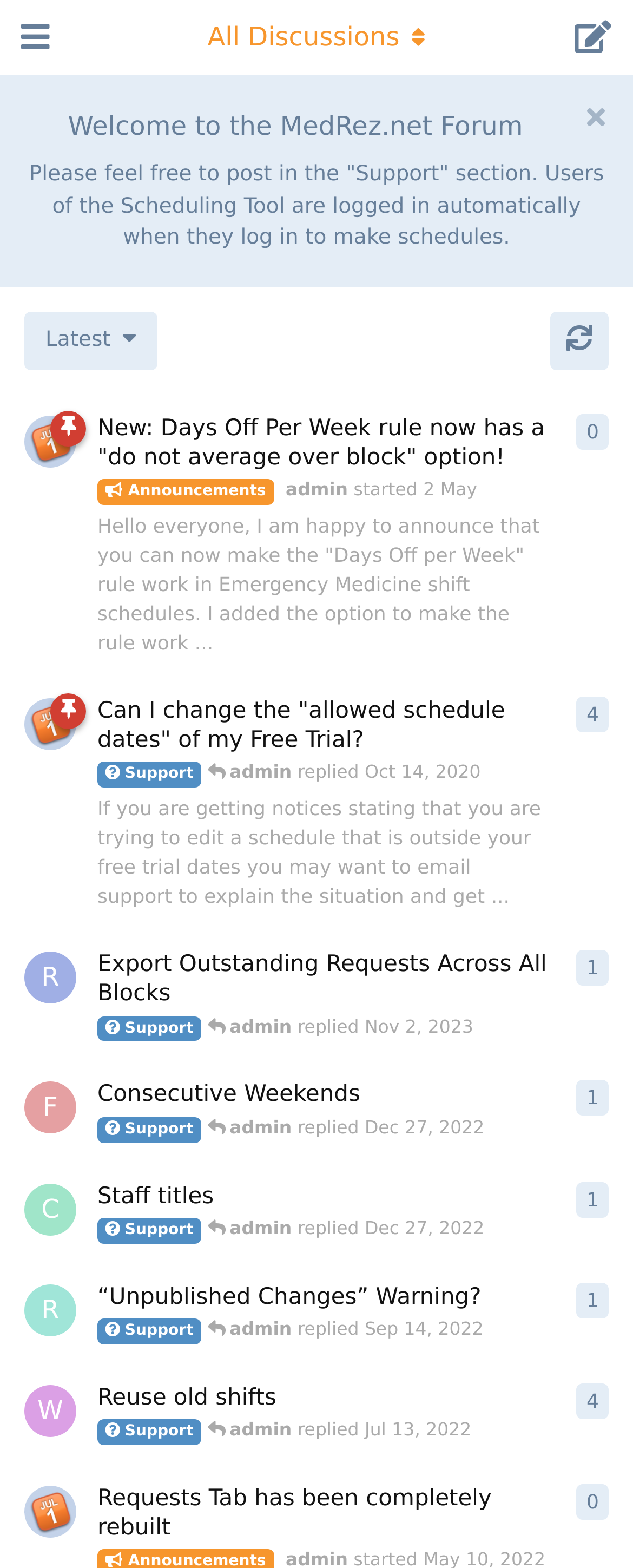Provide an in-depth caption for the contents of the webpage.

The webpage is the official forum for MedRez.net Scheduling Tool, providing product announcements and support for customers. At the top, there is a header section with a button on the left and a heading "Welcome to the MedRez.net Forum" in the center. Below the header, there is a static text "Please feel free to post in the "Support" section. Users of the Scheduling Tool are logged in automatically when they log in to make schedules." 

On the top right, there are several buttons, including a toggle navigation dropdown menu and a button to change the discussion list sorting. Below these buttons, there is a list of discussion topics, each with a link to the topic, a heading, and a time stamp. The topics are sorted by the latest activity, with the most recent topic at the top. Each topic has a button on the right side, indicating the number of replies.

The discussion topics include announcements and support questions, such as "New: Days Off Per Week rule now has a "do not average over block" option!", "Can I change the "allowed schedule dates" of my Free Trial?", and "Export Outstanding Requests Across All Blocks". The support questions are replied by the admin, and the replies include the time stamp.

There are 10 discussion topics in total, with the oldest topic dating back to 2010. The webpage has a simple and clean layout, with a focus on providing easy access to the discussion topics and their corresponding replies.